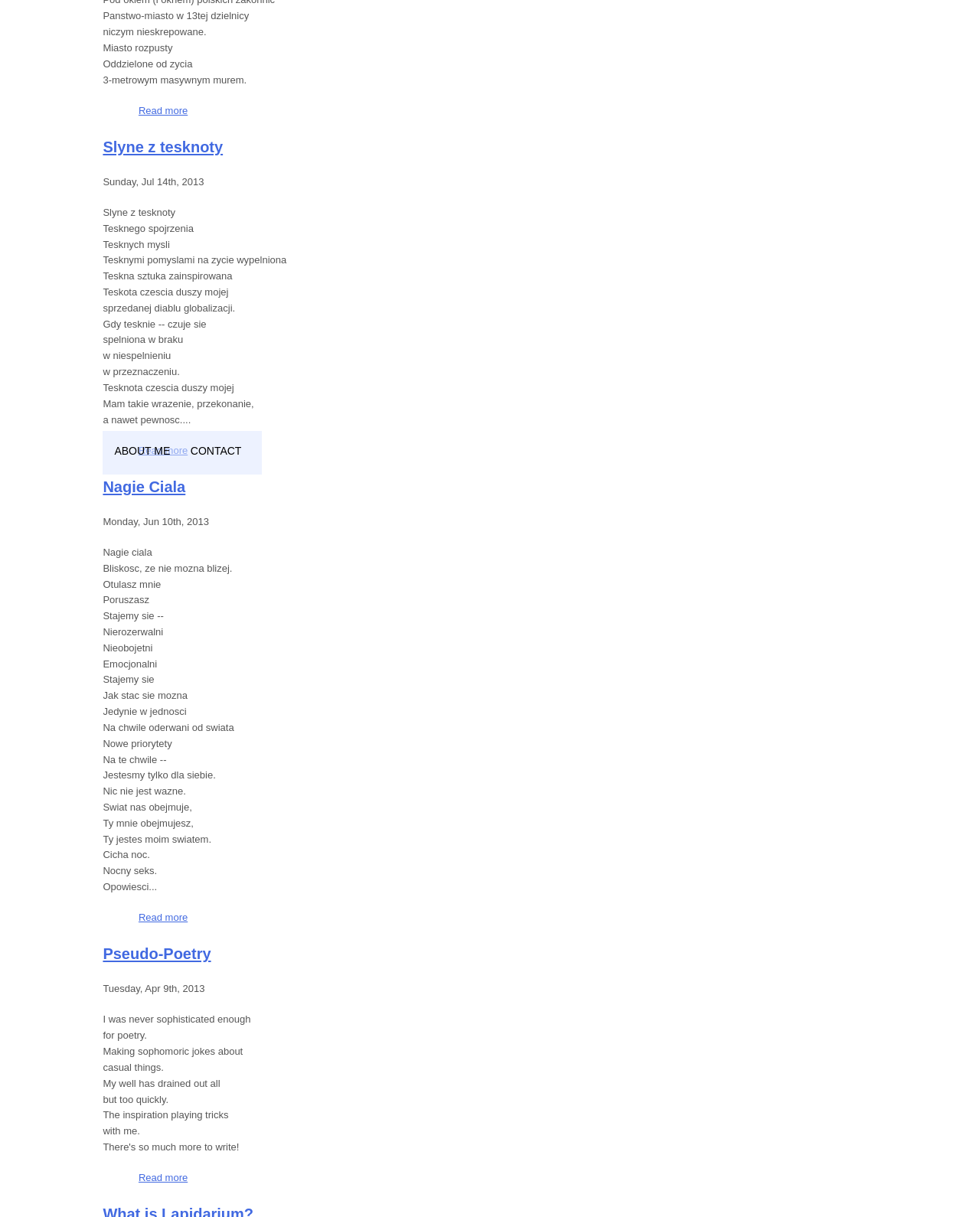Locate the bounding box coordinates of the UI element described by: "Read more about Nagie Ciala". Provide the coordinates as four float numbers between 0 and 1, formatted as [left, top, right, bottom].

[0.141, 0.749, 0.192, 0.759]